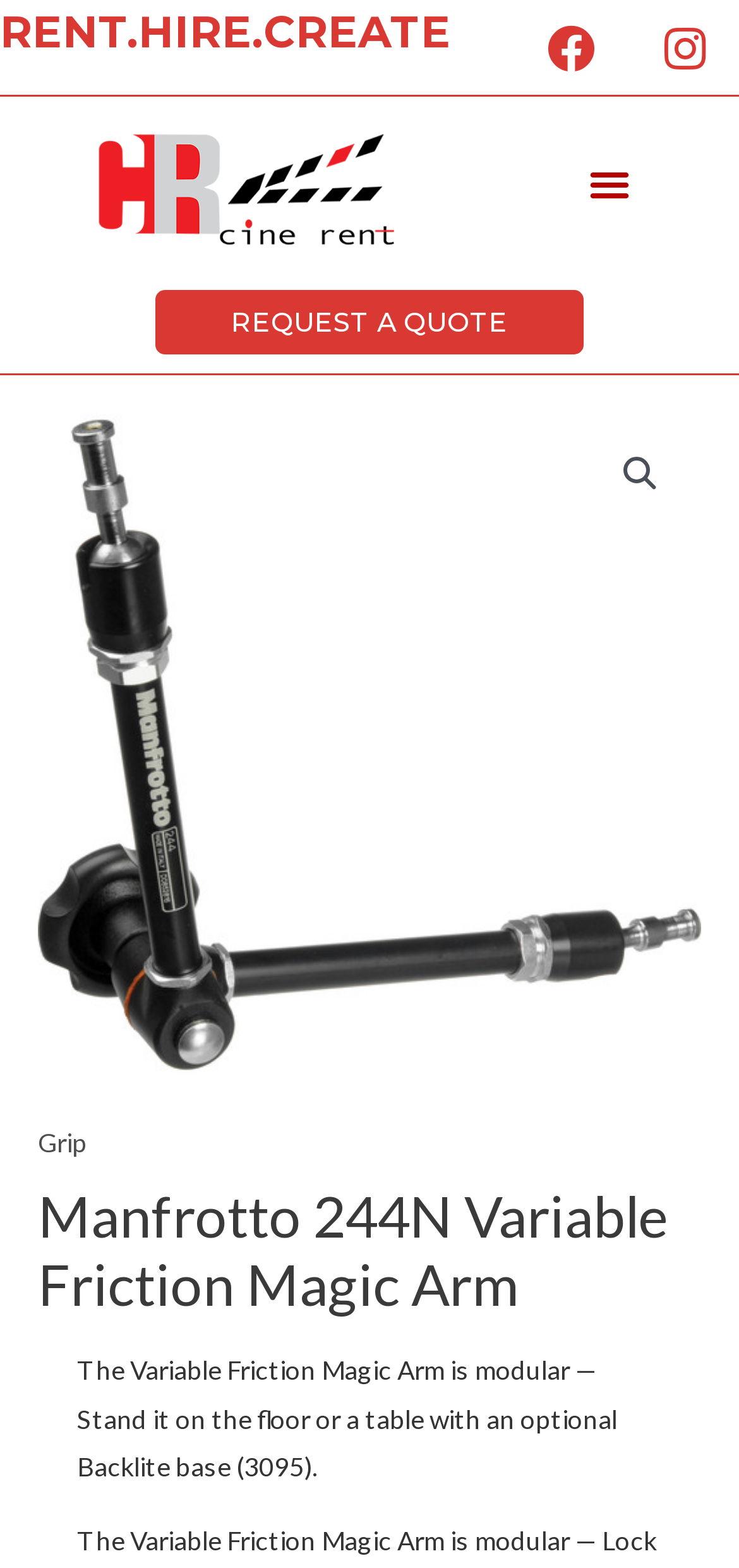How many social media links are there?
Based on the screenshot, respond with a single word or phrase.

2